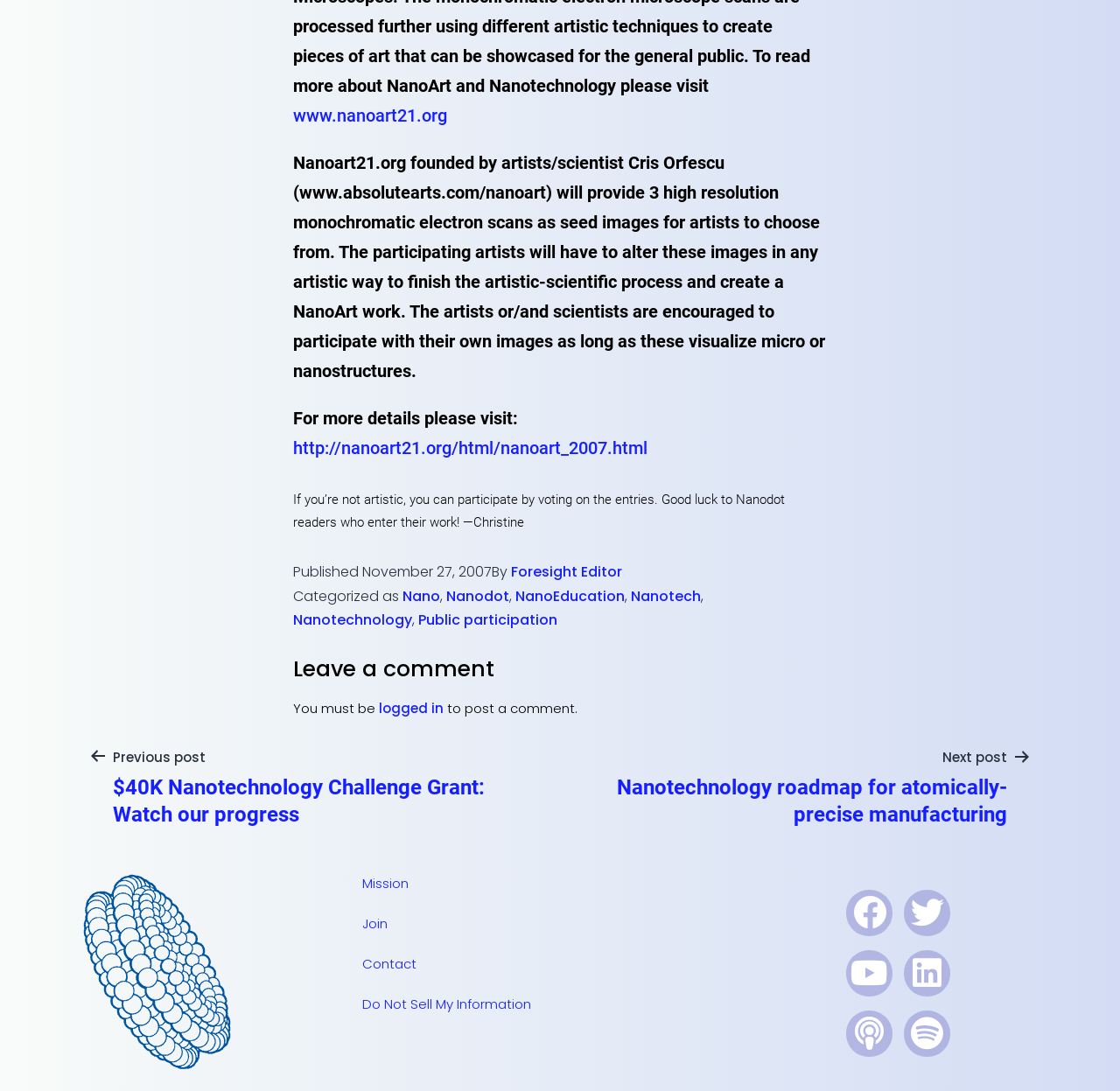Please locate the clickable area by providing the bounding box coordinates to follow this instruction: "Visit the Nanoart21.org website".

[0.262, 0.097, 0.399, 0.116]